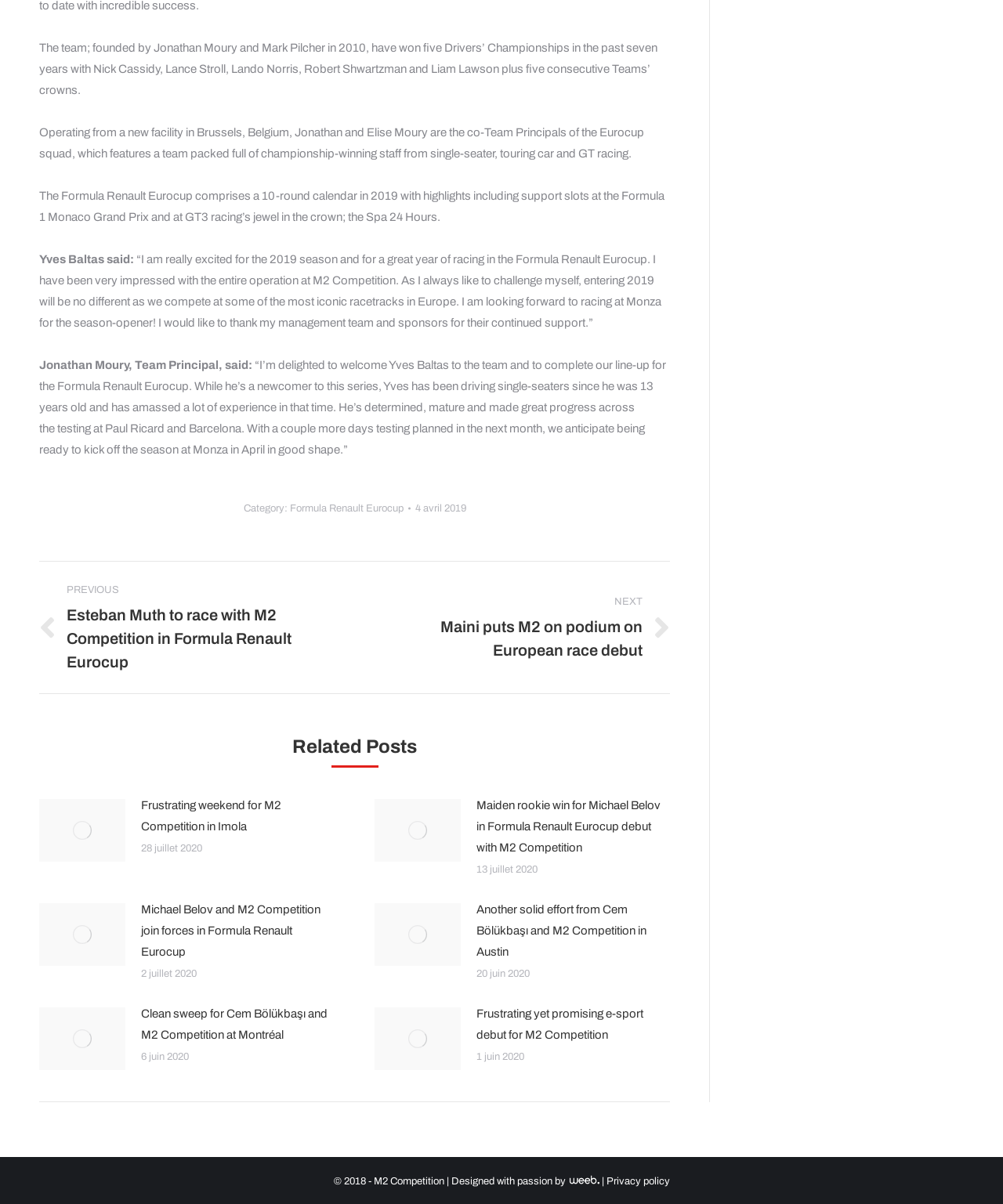What is the date of the post 'Frustrating weekend for M2 Competition in Imola'?
Based on the image, provide your answer in one word or phrase.

28 juillet 2020